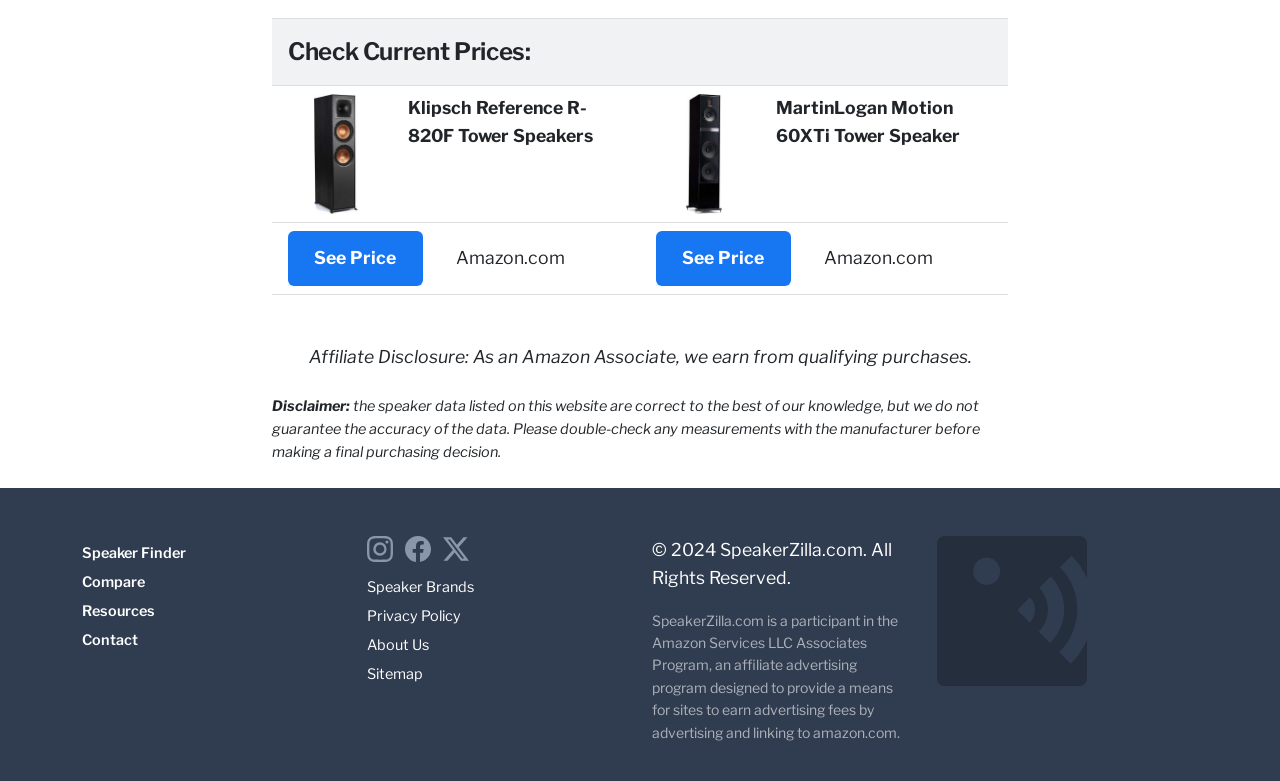Give a concise answer of one word or phrase to the question: 
What type of products are listed?

Speakers